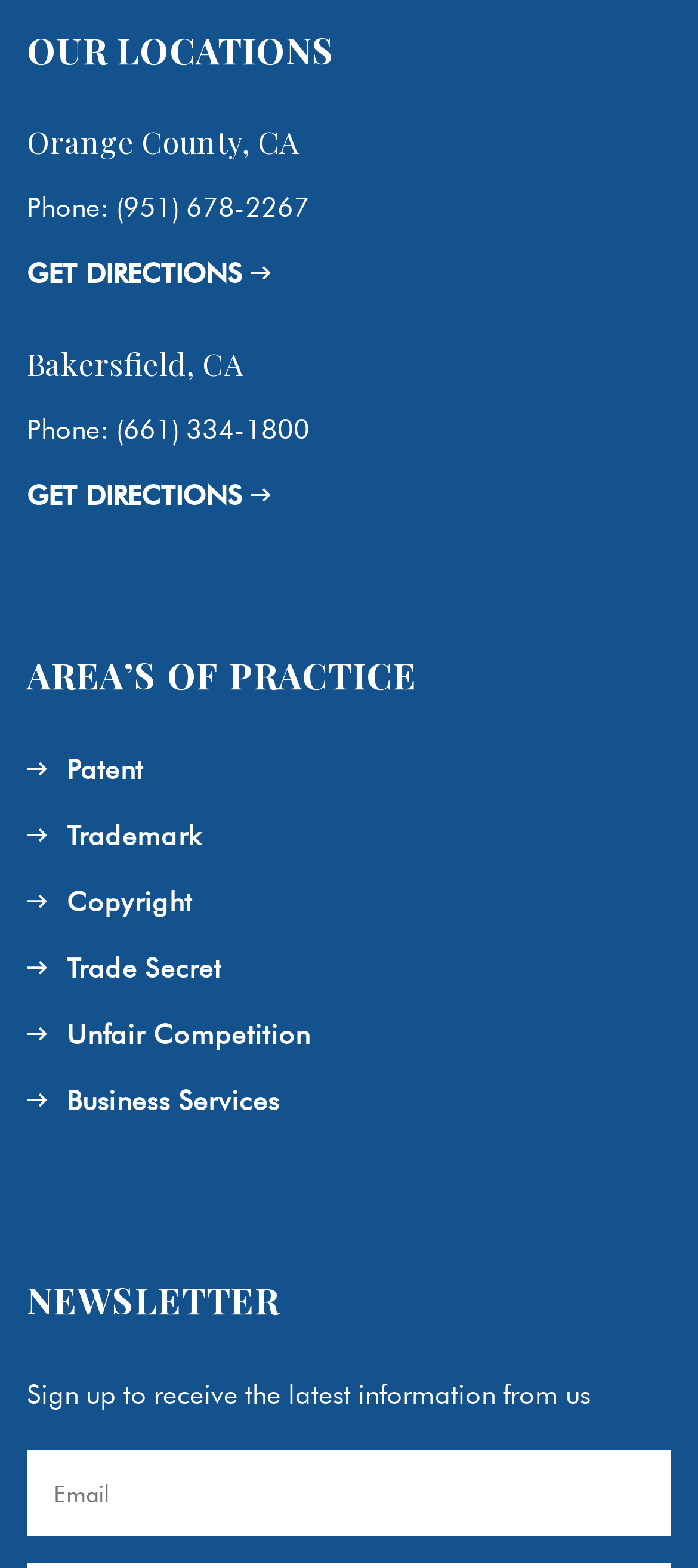Carefully observe the image and respond to the question with a detailed answer:
What is the phone number for the Orange County, CA location?

I found the phone number by looking at the 'OUR LOCATIONS' section, specifically the 'Orange County, CA' subsection, where it lists 'Phone:' followed by the phone number '(951) 678-2267'.